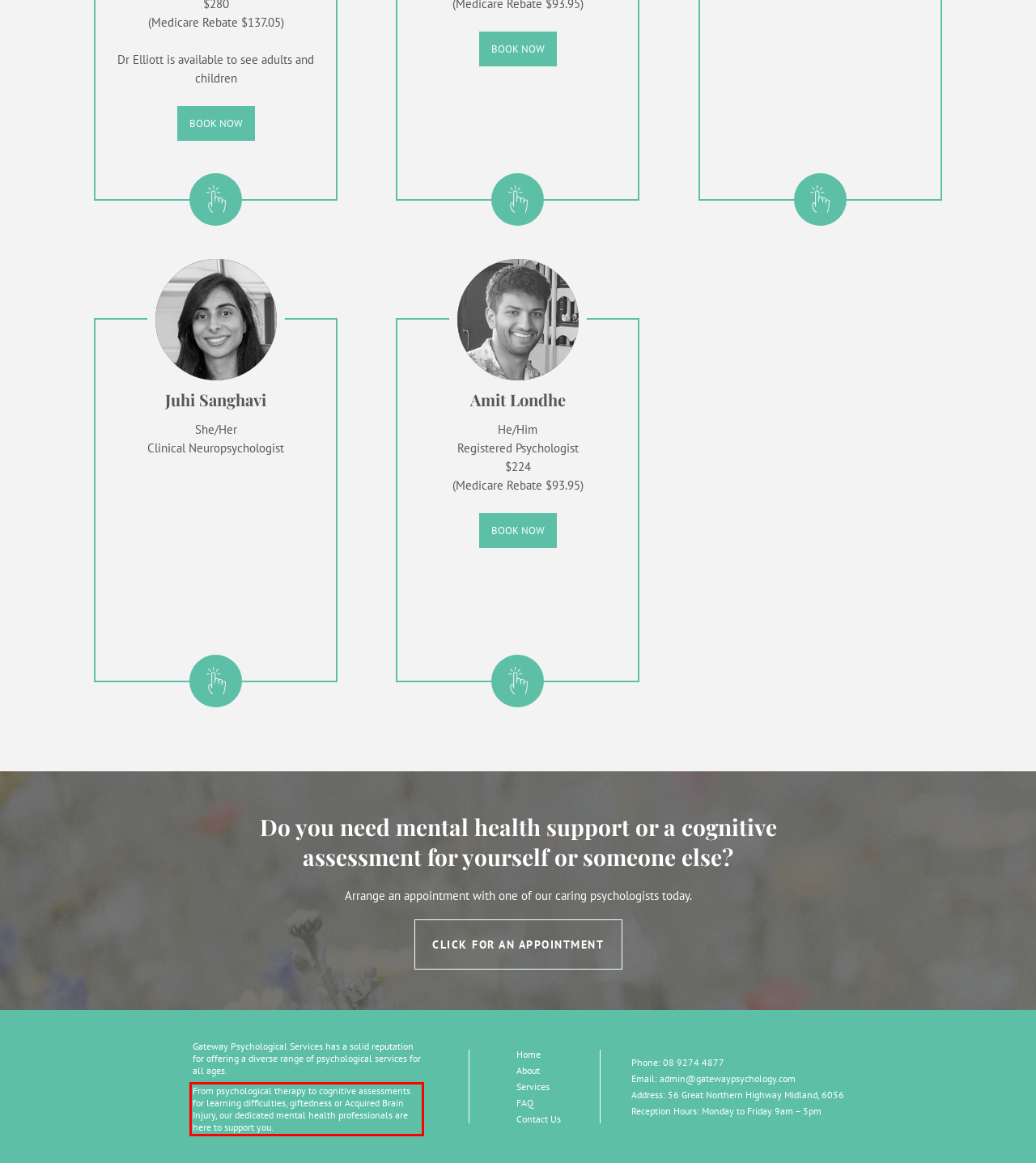Identify the text within the red bounding box on the webpage screenshot and generate the extracted text content.

From psychological therapy to cognitive assessments for learning difficulties, giftedness or Acquired Brain Injury, our dedicated mental health professionals are here to support you.